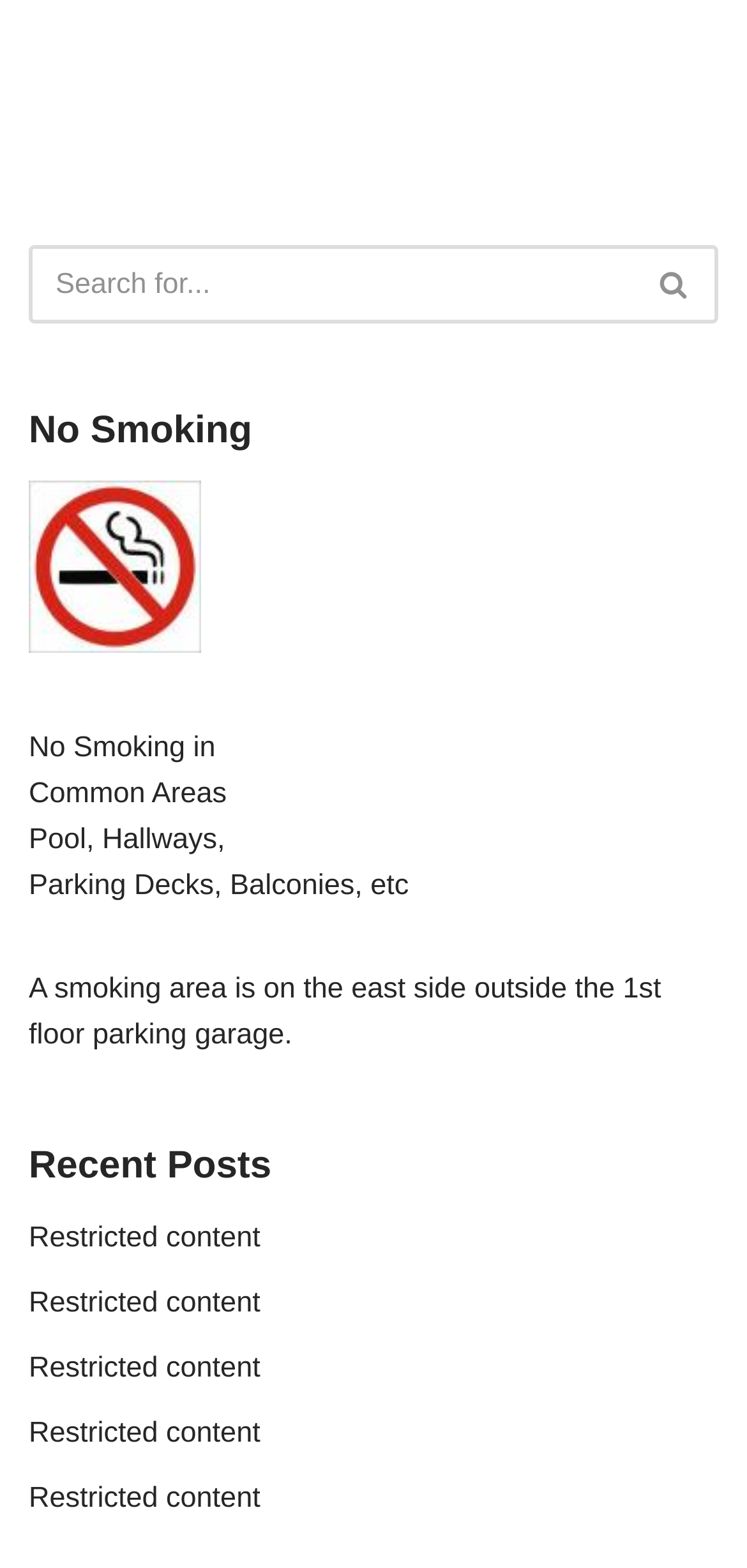Please answer the following query using a single word or phrase: 
What is the purpose of the search box?

To search